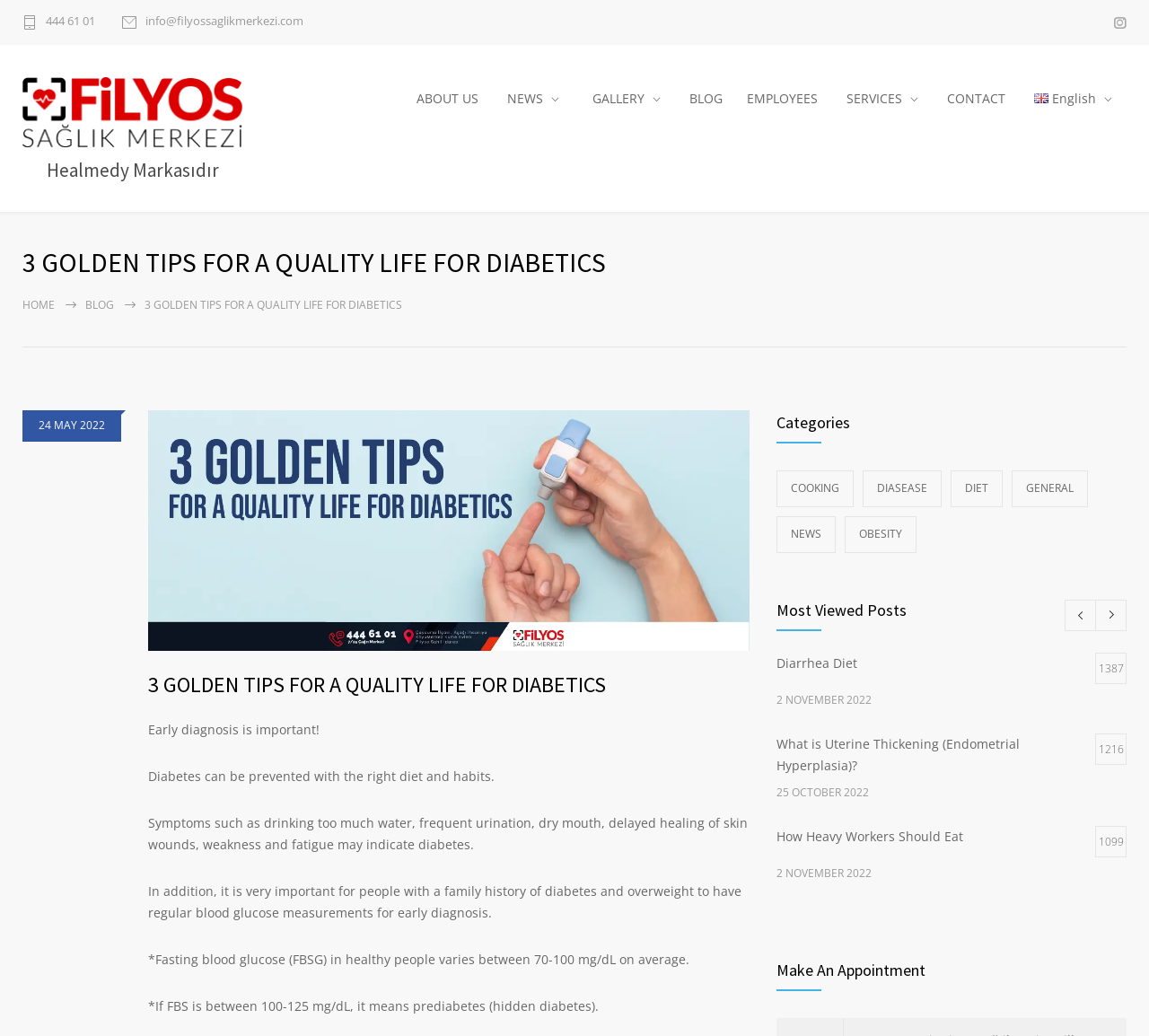Find the bounding box coordinates for the area that should be clicked to accomplish the instruction: "Click the 'ABOUT US' link".

[0.354, 0.075, 0.425, 0.116]